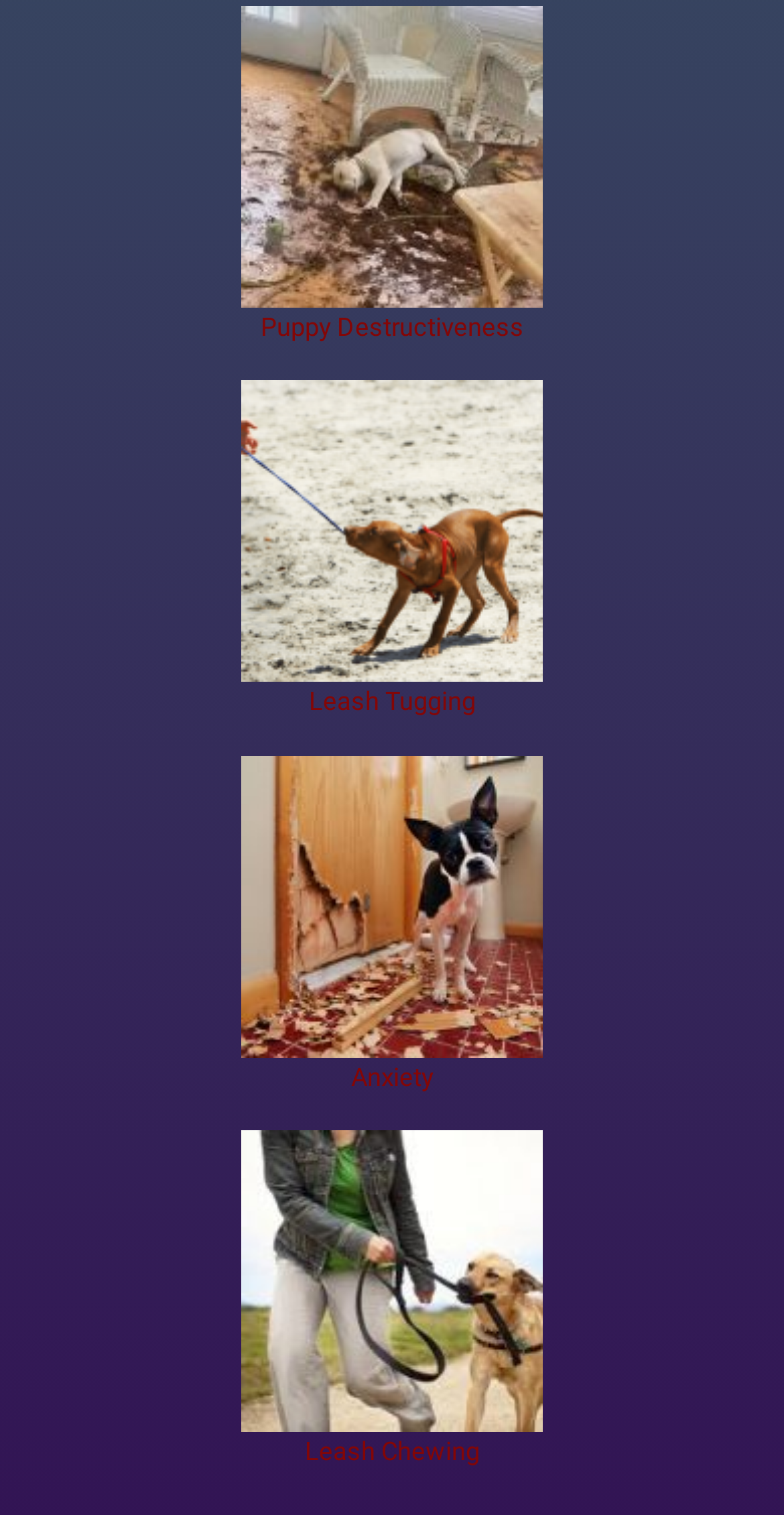Respond to the question with just a single word or phrase: 
What is the caption of the last image?

Leash Chewing